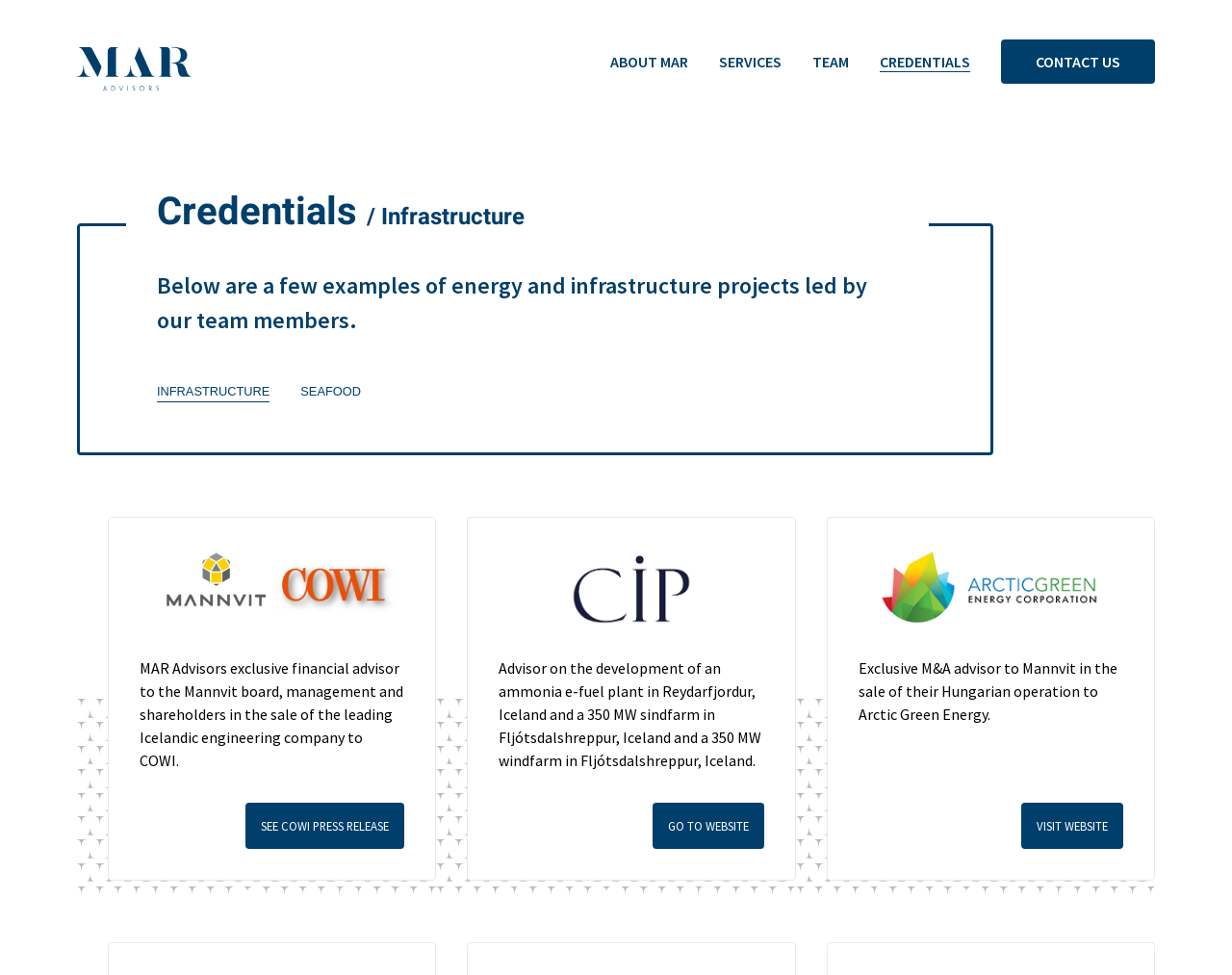Determine the bounding box of the UI component based on this description: "Services". The bounding box coordinates should be four float values between 0 and 1, i.e., [left, top, right, bottom].

[0.571, 0.041, 0.647, 0.086]